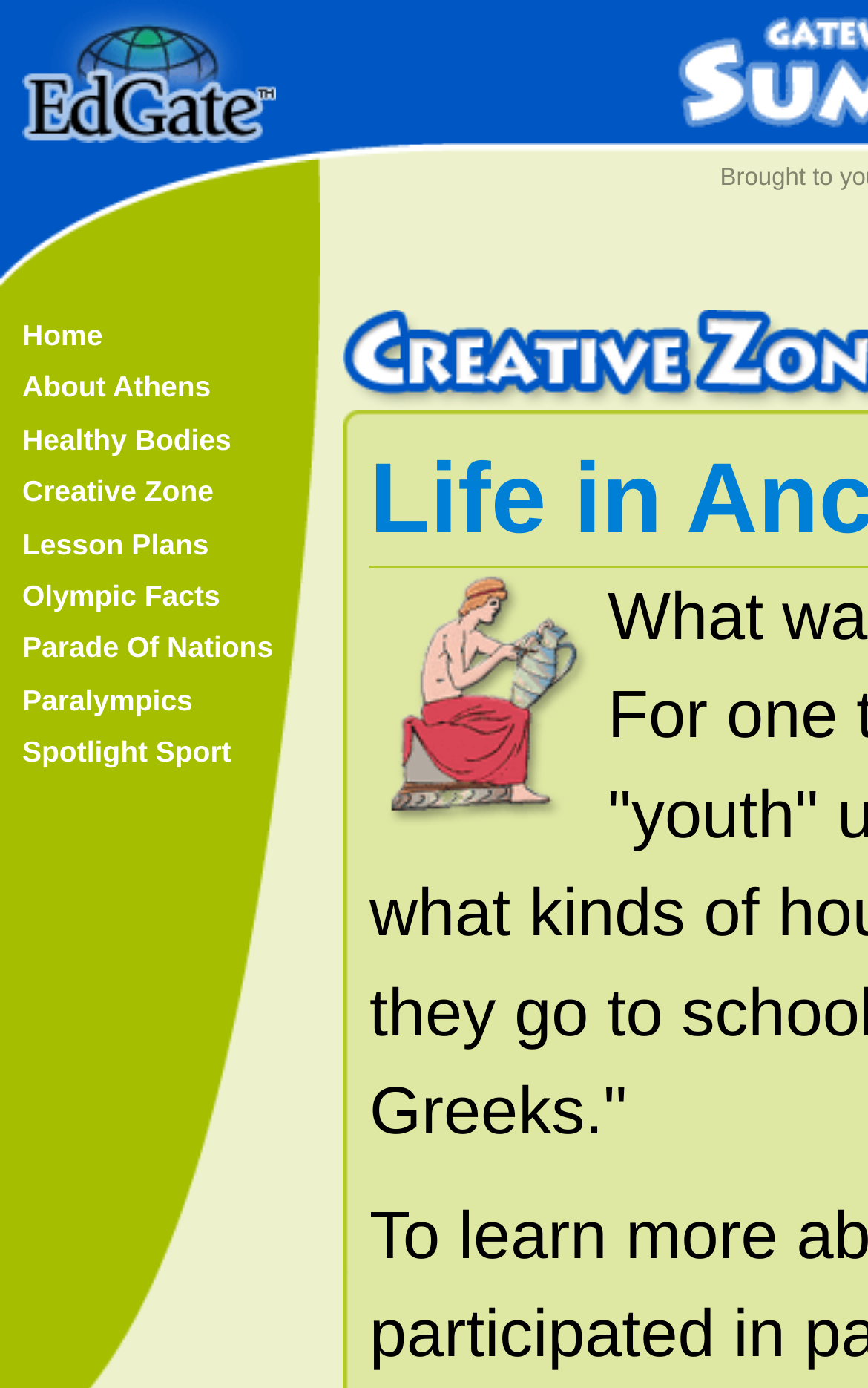Can you determine the bounding box coordinates of the area that needs to be clicked to fulfill the following instruction: "Learn about Healthy Bodies"?

[0.026, 0.304, 0.266, 0.329]